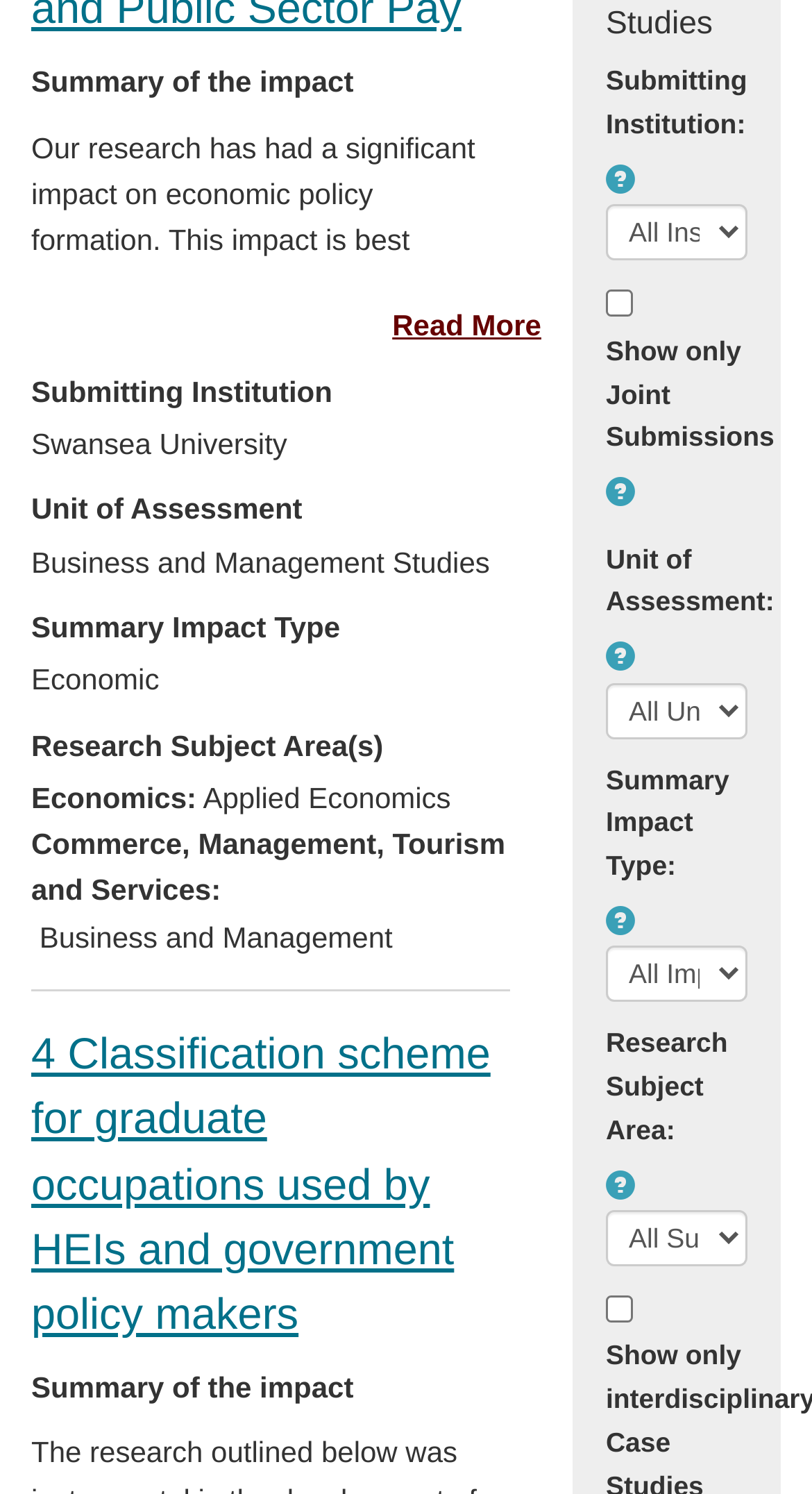Identify the bounding box of the UI element that matches this description: "Read More".

[0.0, 0.196, 0.667, 0.234]